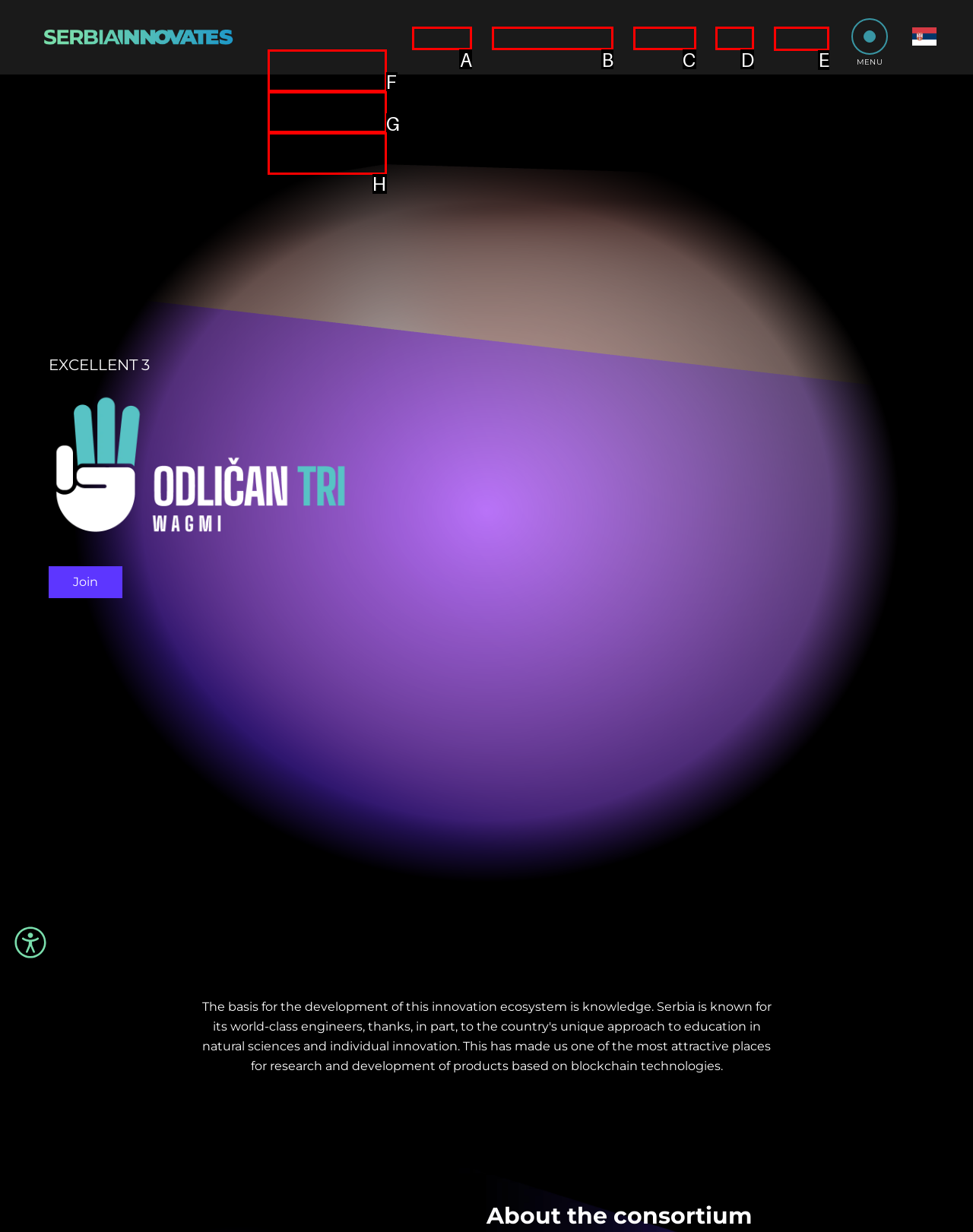Select the appropriate HTML element that needs to be clicked to finish the task: Contact us
Reply with the letter of the chosen option.

E